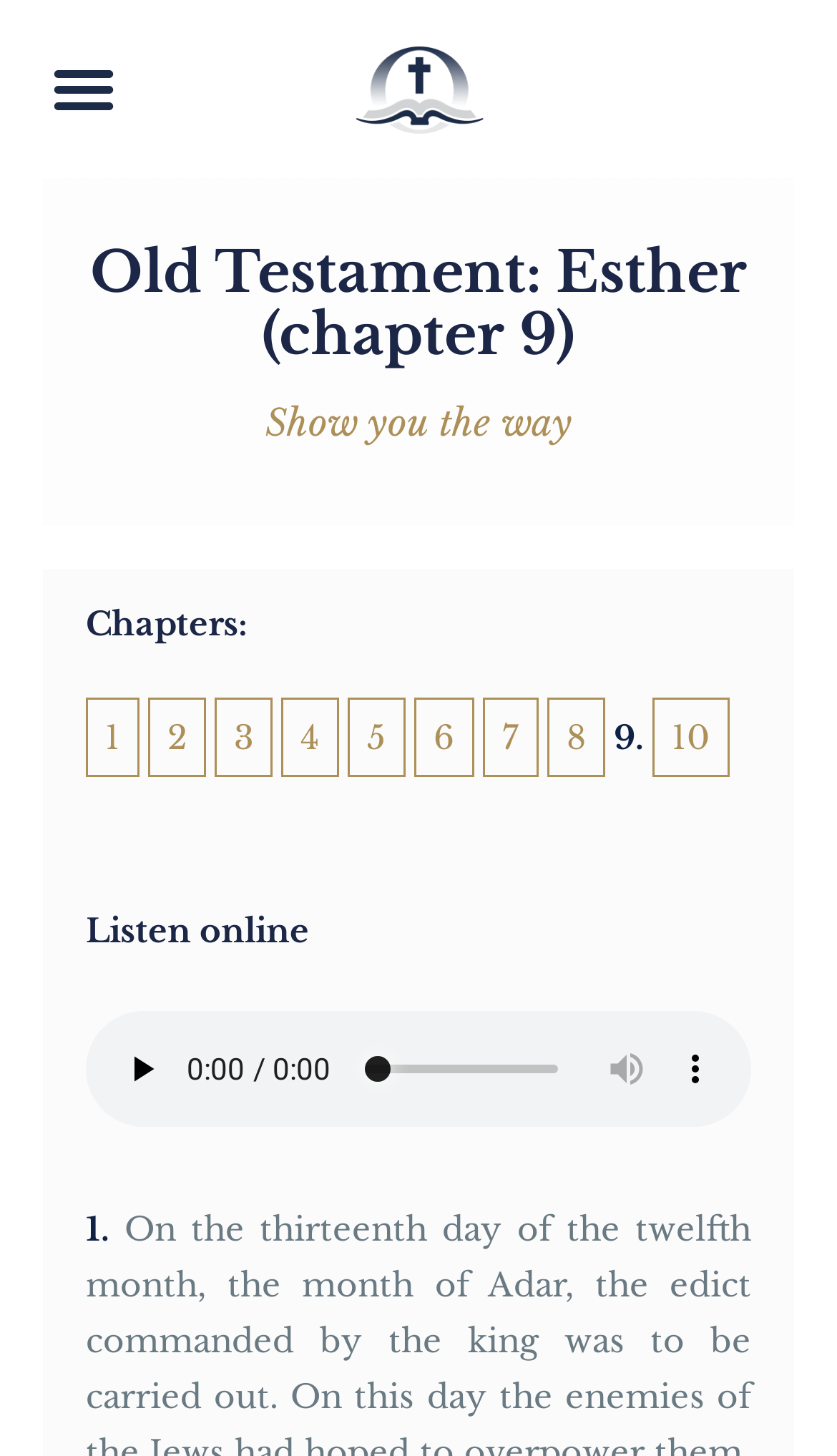What is the state of the mute button?
Kindly answer the question with as much detail as you can.

I determined the answer by looking at the properties of the mute button element, which indicates that it is disabled.